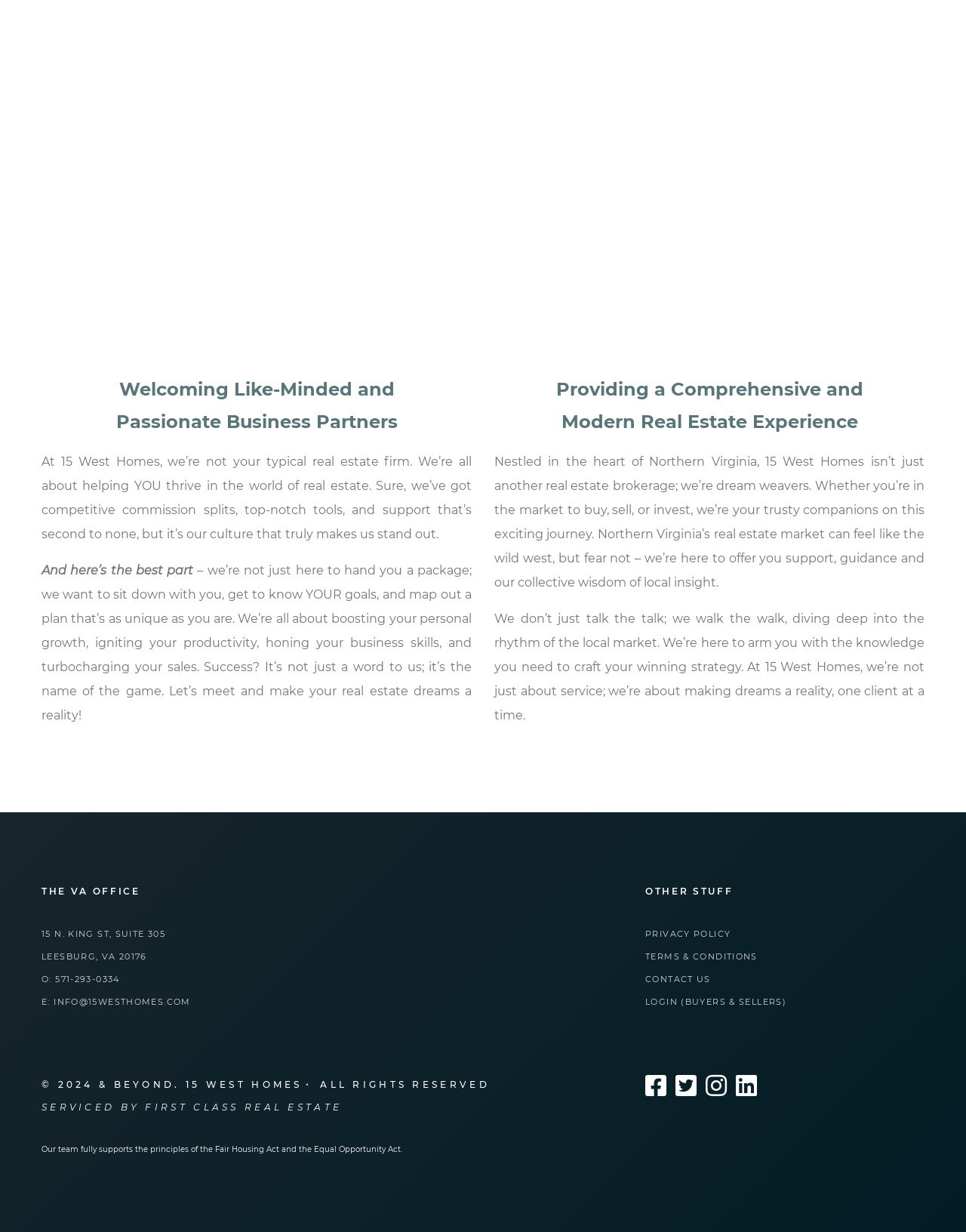Analyze the image and answer the question with as much detail as possible: 
What is the purpose of 15 West Homes?

The purpose of 15 West Homes is mentioned in the StaticText element 'At 15 West Homes, we’re not your typical real estate firm. We’re all about helping YOU thrive in the world of real estate...'.